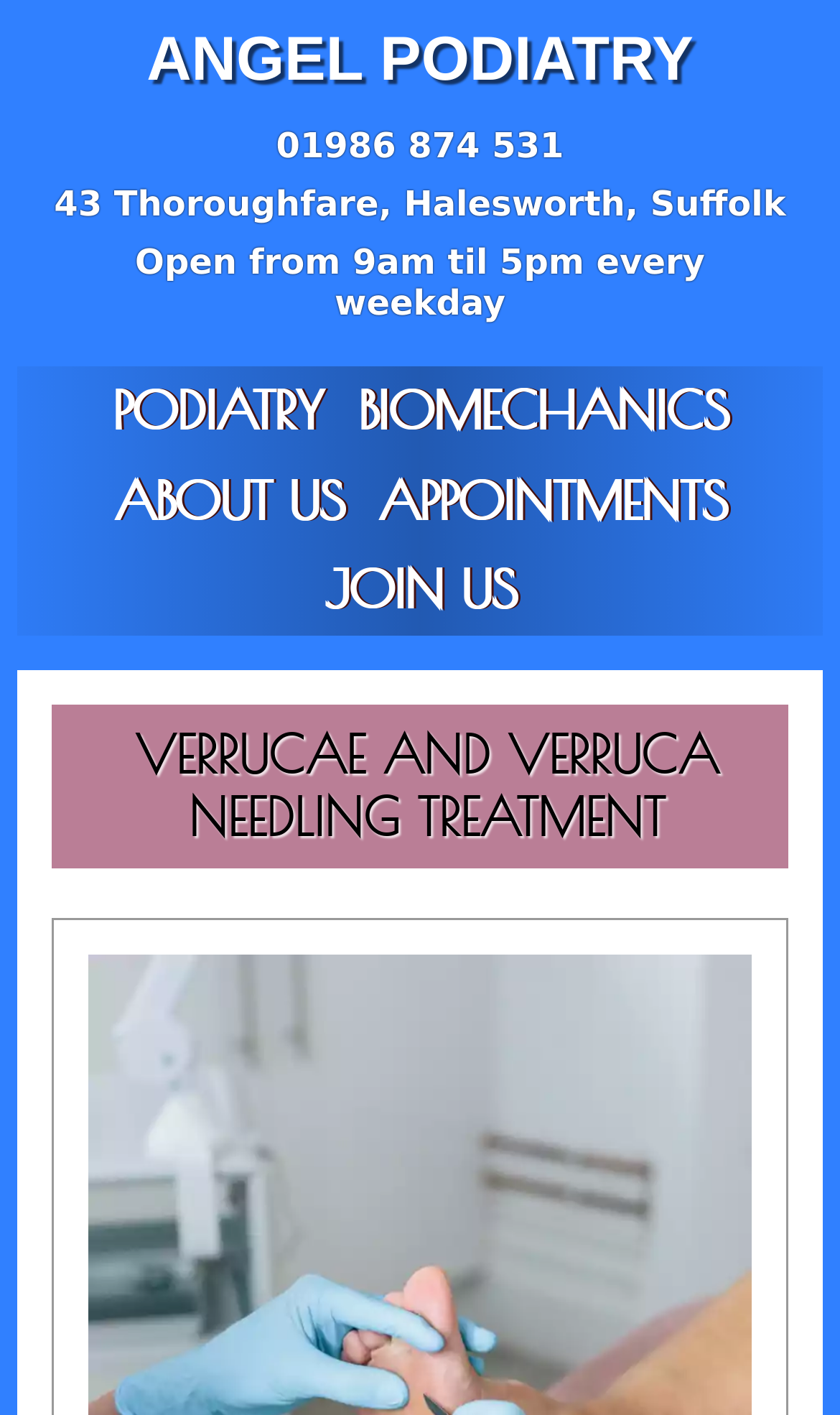Produce an extensive caption that describes everything on the webpage.

The webpage is about Verrucae and Verruca Needling Treatment at Angel Podiatry. At the top, there is a heading "ANGEL PODIATRY" and a link "Angel Podiatry Foot Treatment" positioned side by side, taking up almost the entire width of the page. Below this, there is a region dedicated to Angel Podiatry in Halesworth, which contains three links: a phone number "01986 874 531", an address "43 Thoroughfare, Halesworth, Suffolk", and a static text "Open from 9am til 5pm every weekday" describing the clinic's operating hours.

To the right of this region, there are four links arranged vertically: "PODIATRY", "BIOMECHANICS", "ABOUT US", and "APPOINTMENTS". Further to the right, there is another link "JOIN US". Below these links, there is a prominent heading "VERRUCAE AND VERRUCA NEEDLING TREATMENT", which is the main topic of the webpage.